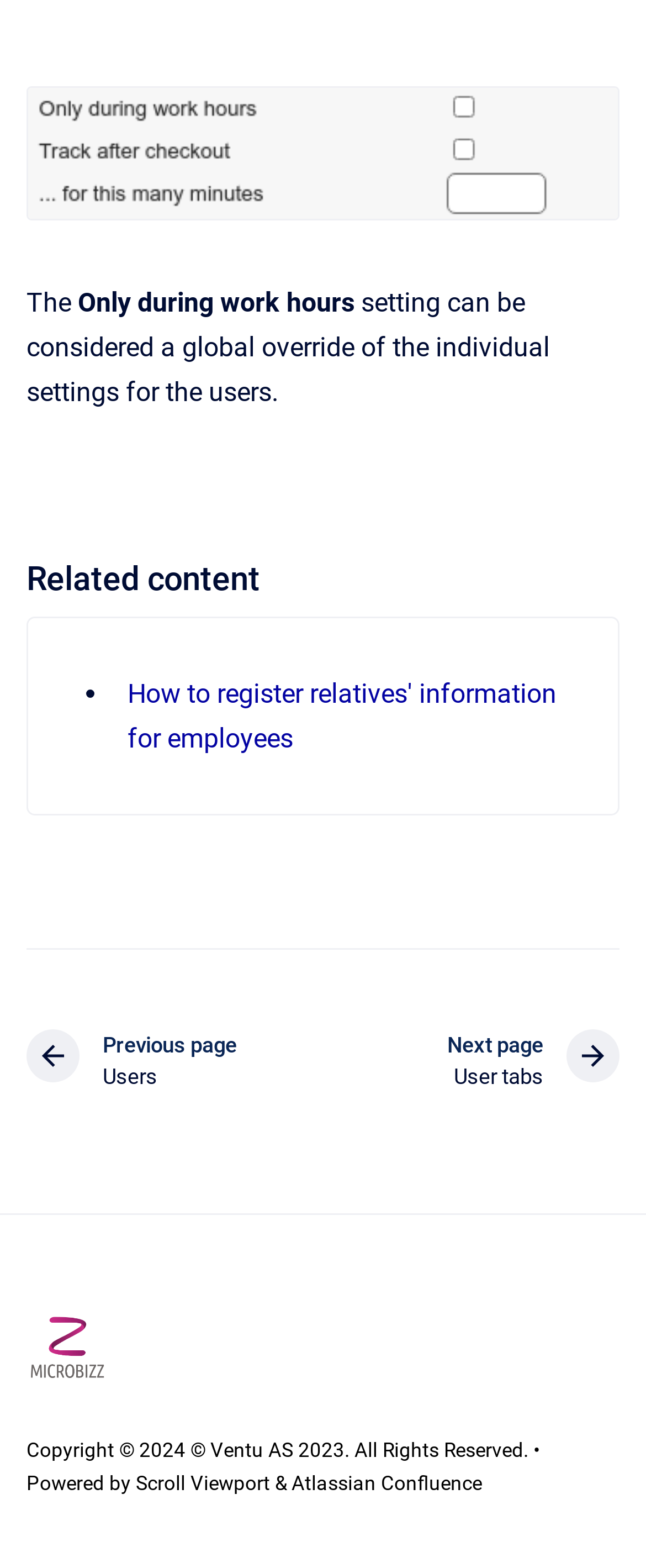What is the copyright year of the webpage?
Based on the screenshot, provide your answer in one word or phrase.

2024